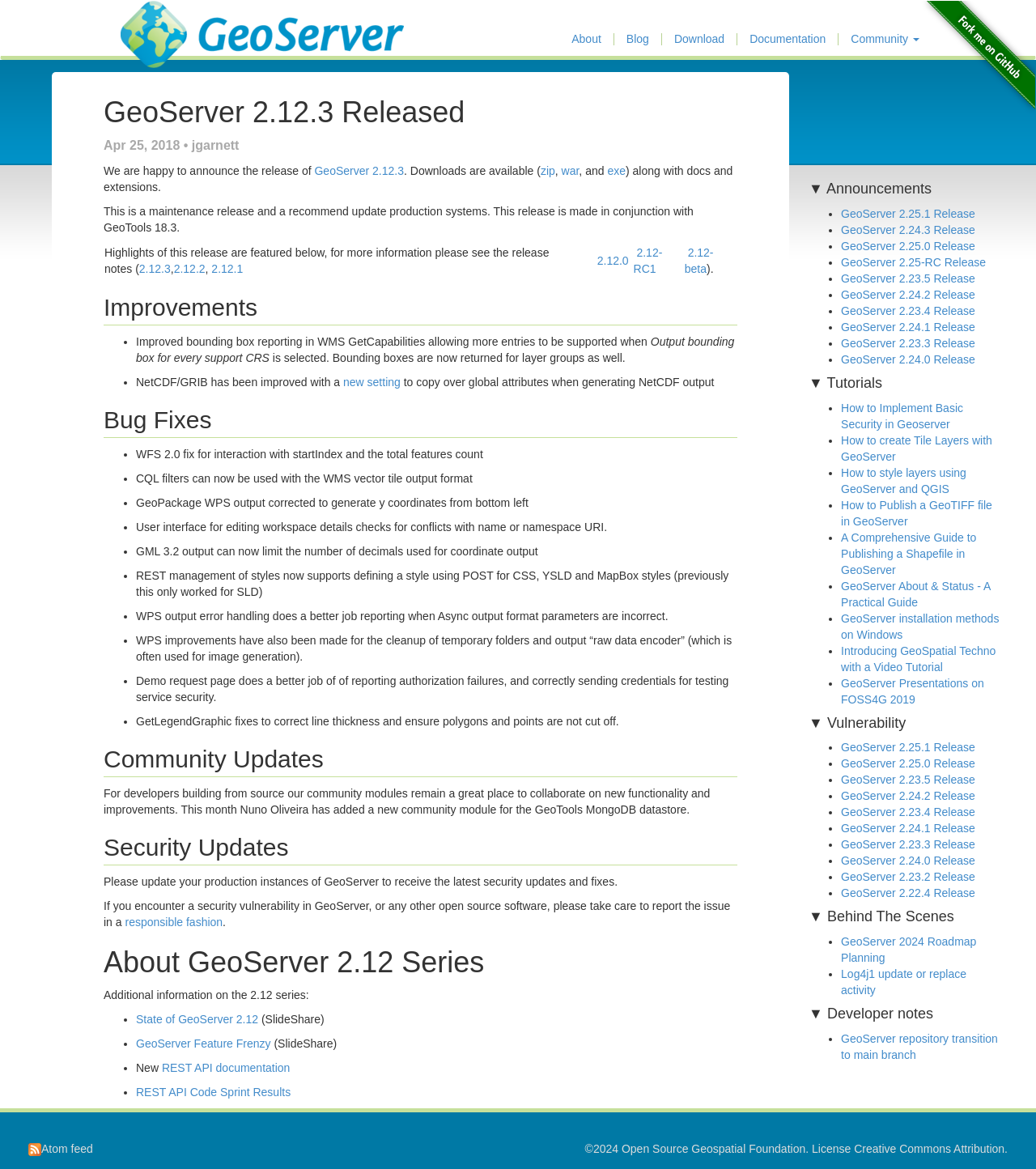Extract the bounding box coordinates for the HTML element that matches this description: "Open Source Geospatial Foundation". The coordinates should be four float numbers between 0 and 1, i.e., [left, top, right, bottom].

[0.6, 0.977, 0.778, 0.988]